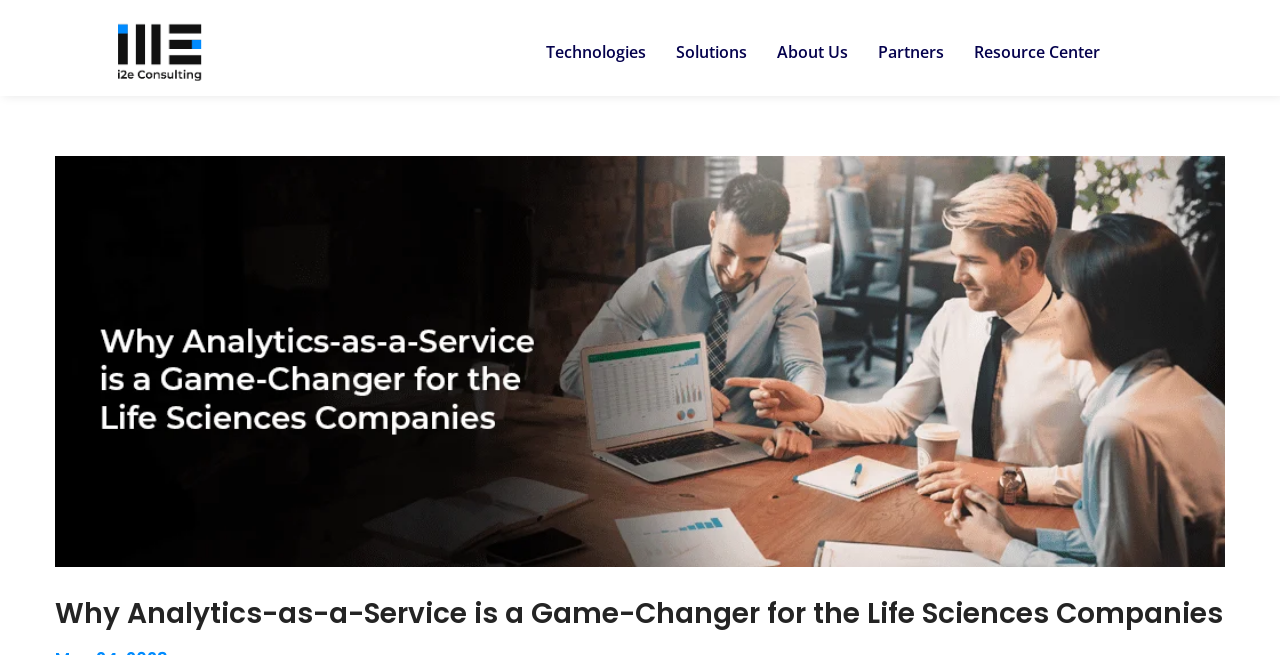Create an elaborate caption that covers all aspects of the webpage.

The webpage appears to be focused on the topic of analytics-as-a-service in the life sciences industry. At the top of the page, there are five links aligned horizontally, including "Technologies", "Solutions", "About Us", "Partners", and "Resource Center". 

Below these links, there is a prominent heading that reads "Why Analytics-as-a-Service is a Game-Changer for the Life Sciences Companies", which seems to be the main title of the page. This heading is positioned near the top of the page, taking up a significant portion of the width.

There is also a smaller link at the top-left corner of the page, but its text is not specified.